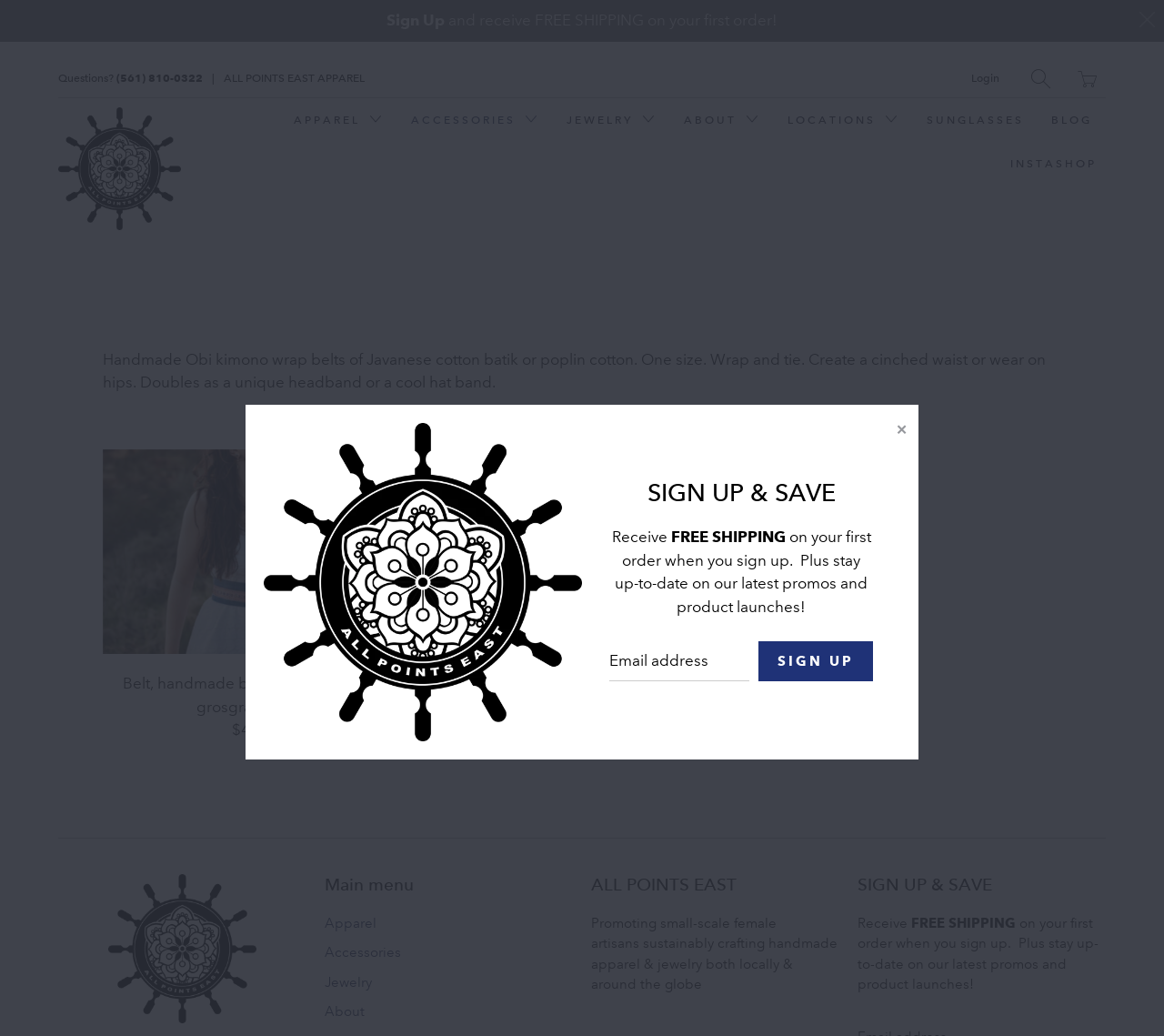Refer to the screenshot and give an in-depth answer to this question: What type of artisans are promoted by All Points East?

I found this information by reading the text under the 'ALL POINTS EAST' heading, which says 'Promoting small-scale female artisans sustainably crafting handmade apparel & jewelry both locally & around the globe'.